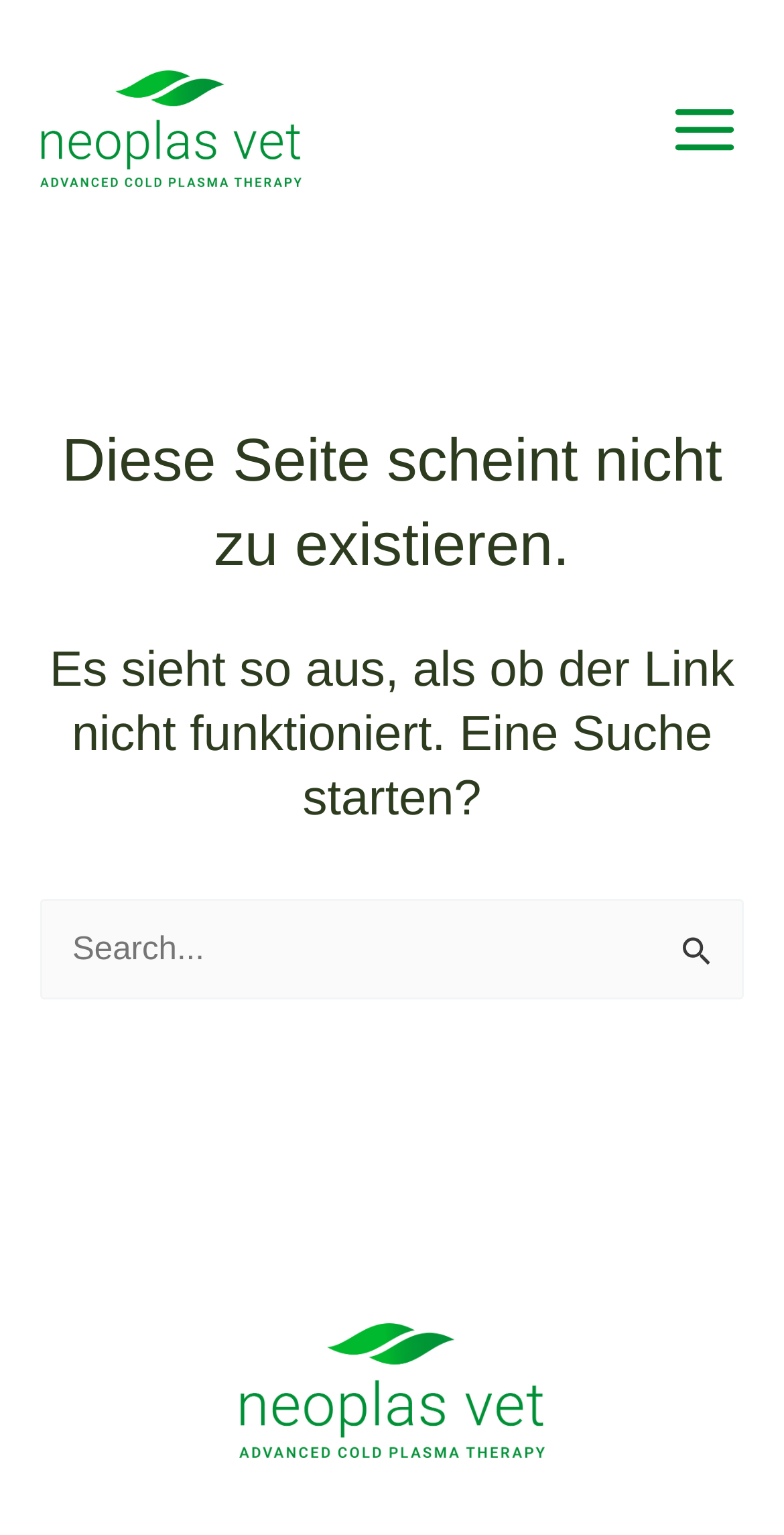Please determine the bounding box of the UI element that matches this description: Suche. The coordinates should be given as (top-left x, top-left y, bottom-right x, bottom-right y), with all values between 0 and 1.

[0.869, 0.606, 0.91, 0.635]